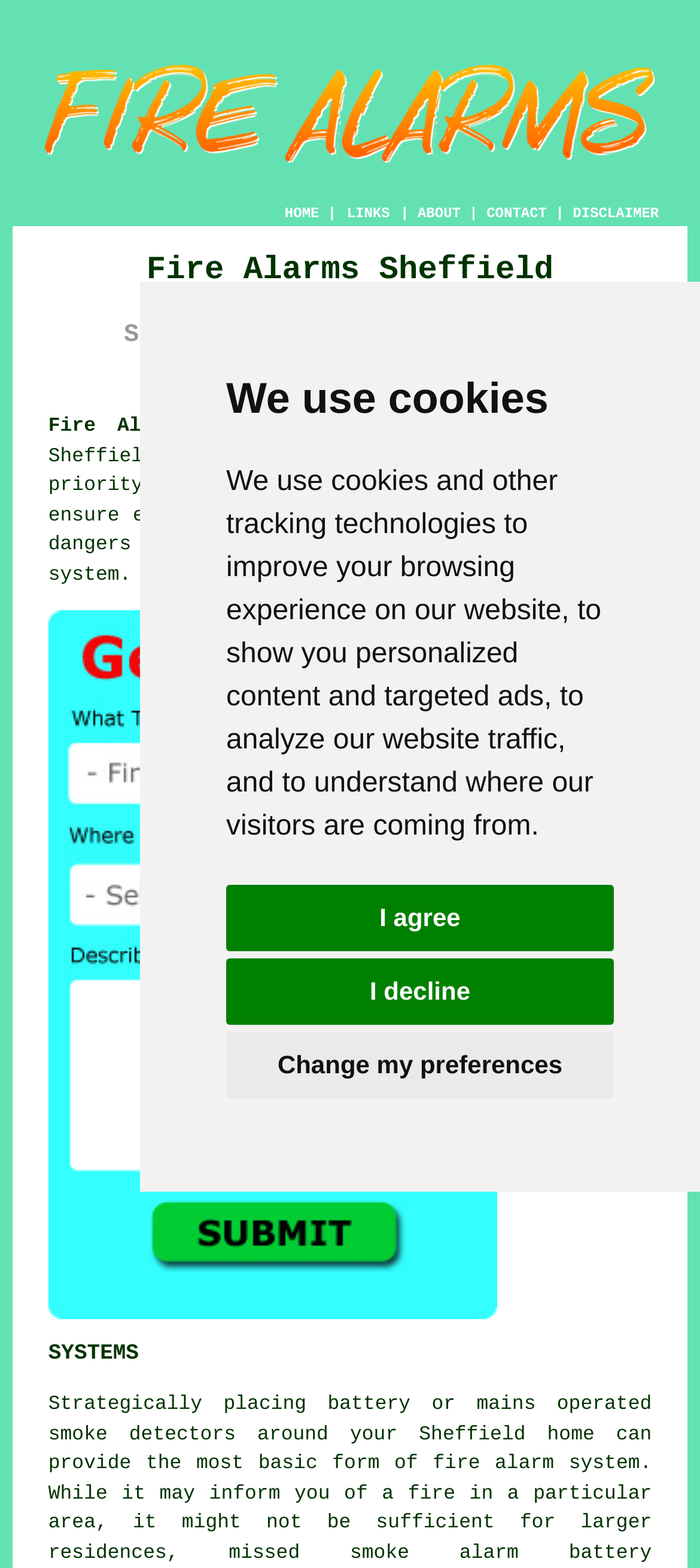Please find and generate the text of the main heading on the webpage.

Fire Alarms Sheffield